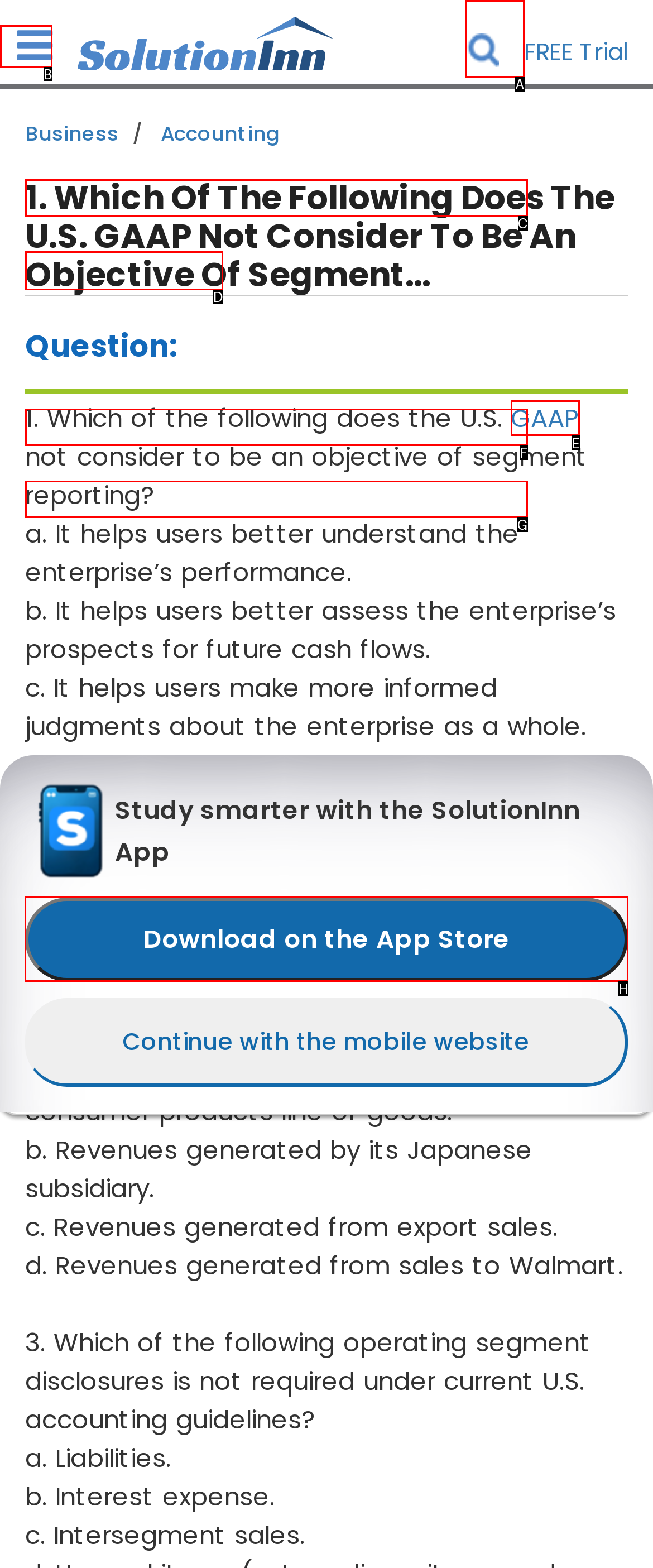Tell me the correct option to click for this task: Download on the App Store
Write down the option's letter from the given choices.

H